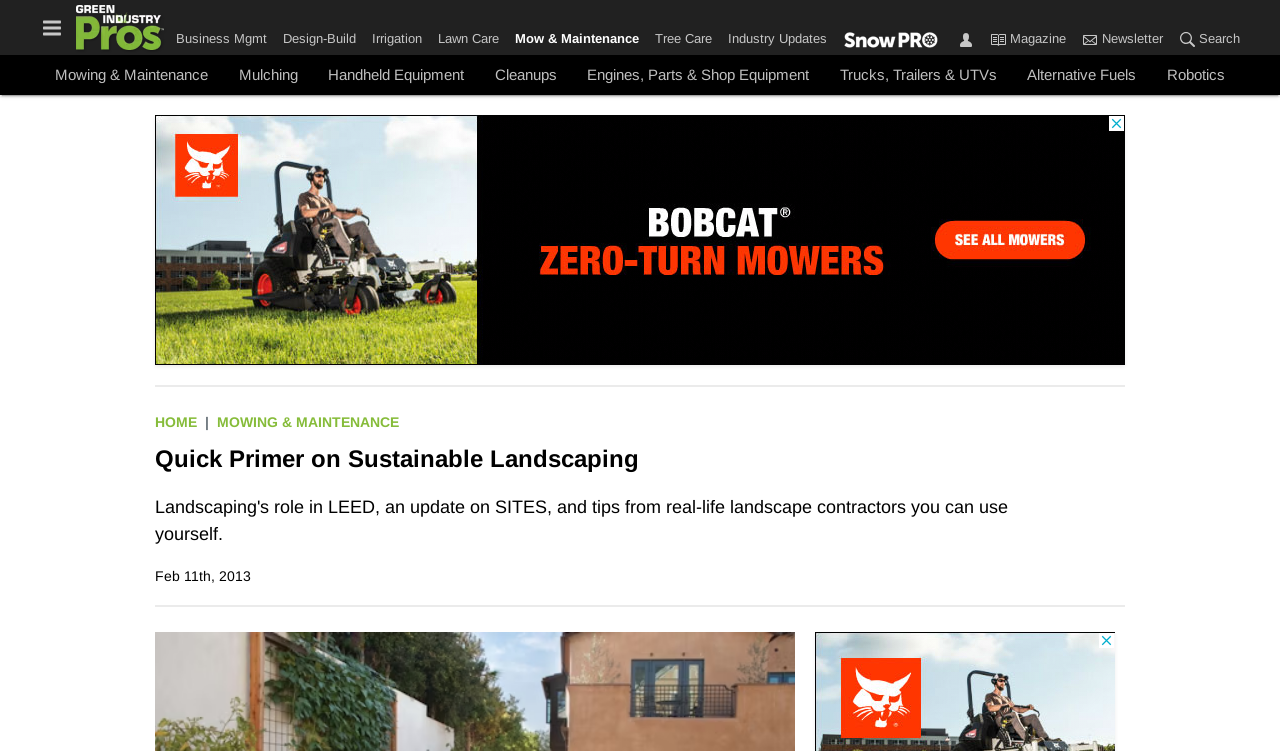Carefully observe the image and respond to the question with a detailed answer:
How many links are in the top navigation menu?

I counted the number of link elements in the top navigation menu, which are 'Business Mgmt', 'Design-Build', 'Irrigation', 'Lawn Care', 'Mow & Maintenance', 'Tree Care', 'Industry Updates', 'Sign In', and 'Magazine Magazine'.